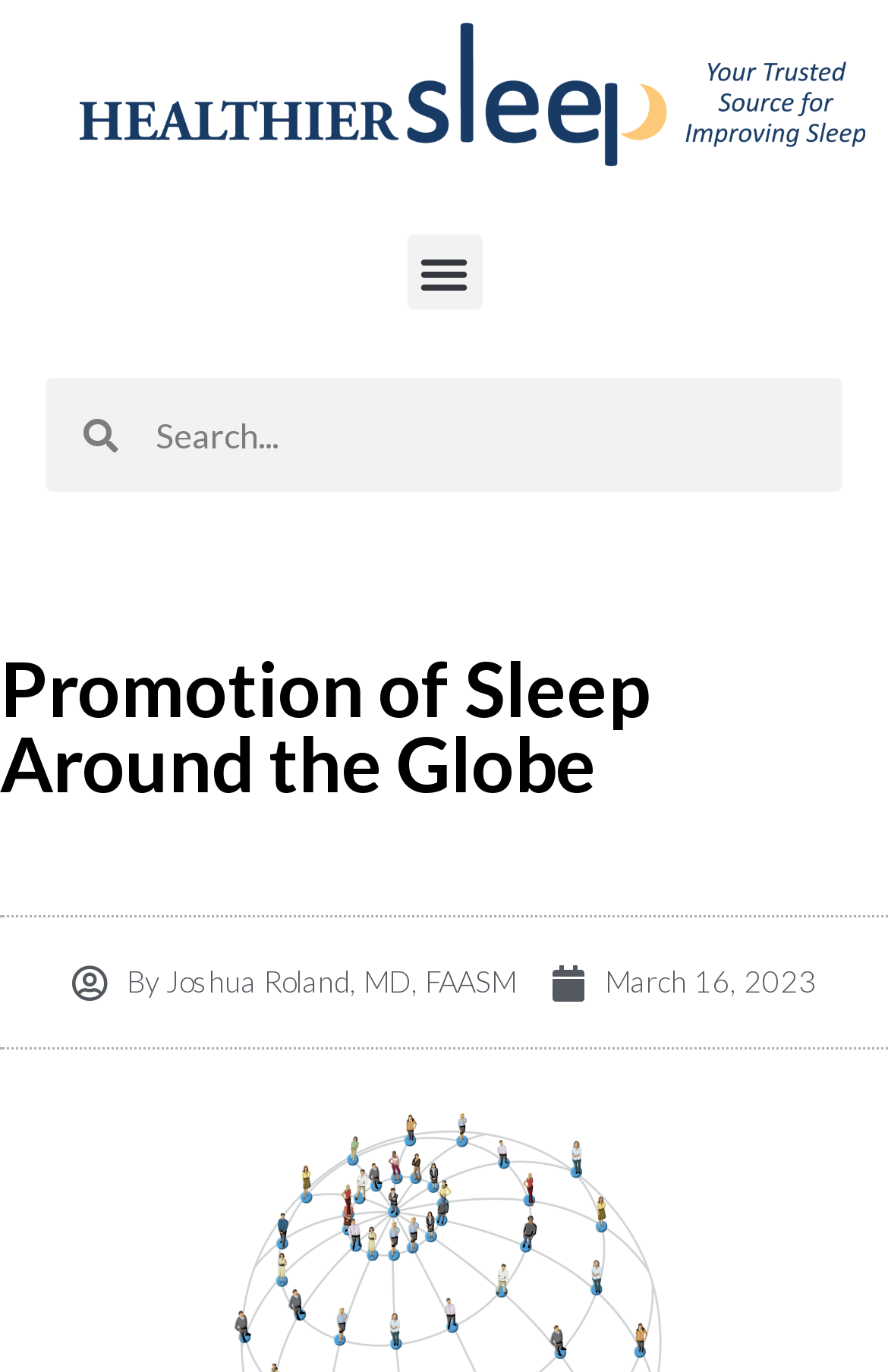Extract the bounding box coordinates of the UI element described by: "Menu". The coordinates should include four float numbers ranging from 0 to 1, e.g., [left, top, right, bottom].

[0.458, 0.172, 0.542, 0.226]